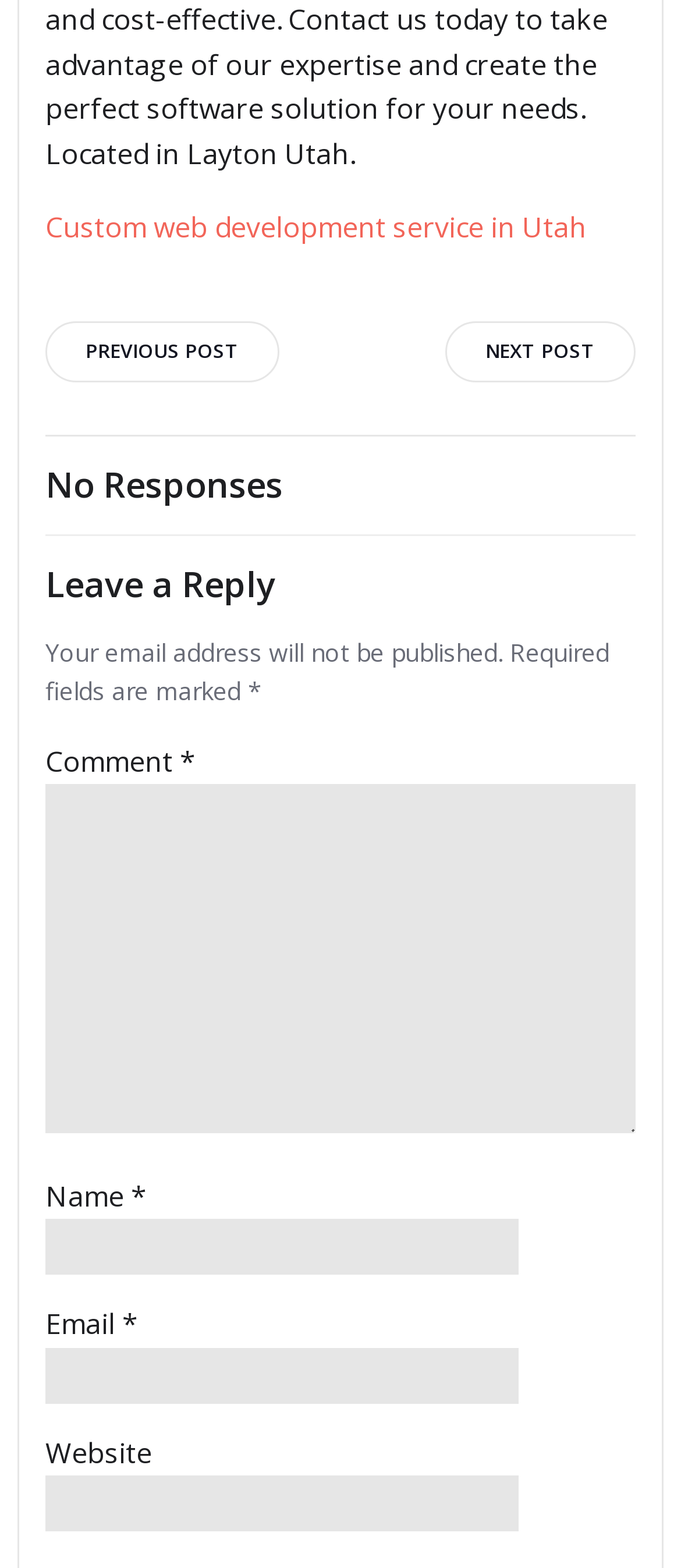Using the details in the image, give a detailed response to the question below:
What is the purpose of the custom web development service?

The purpose of the custom web development service can be inferred from the link 'Custom web development service in Utah' at the top of the webpage, which suggests that the service is related to web development in Utah.